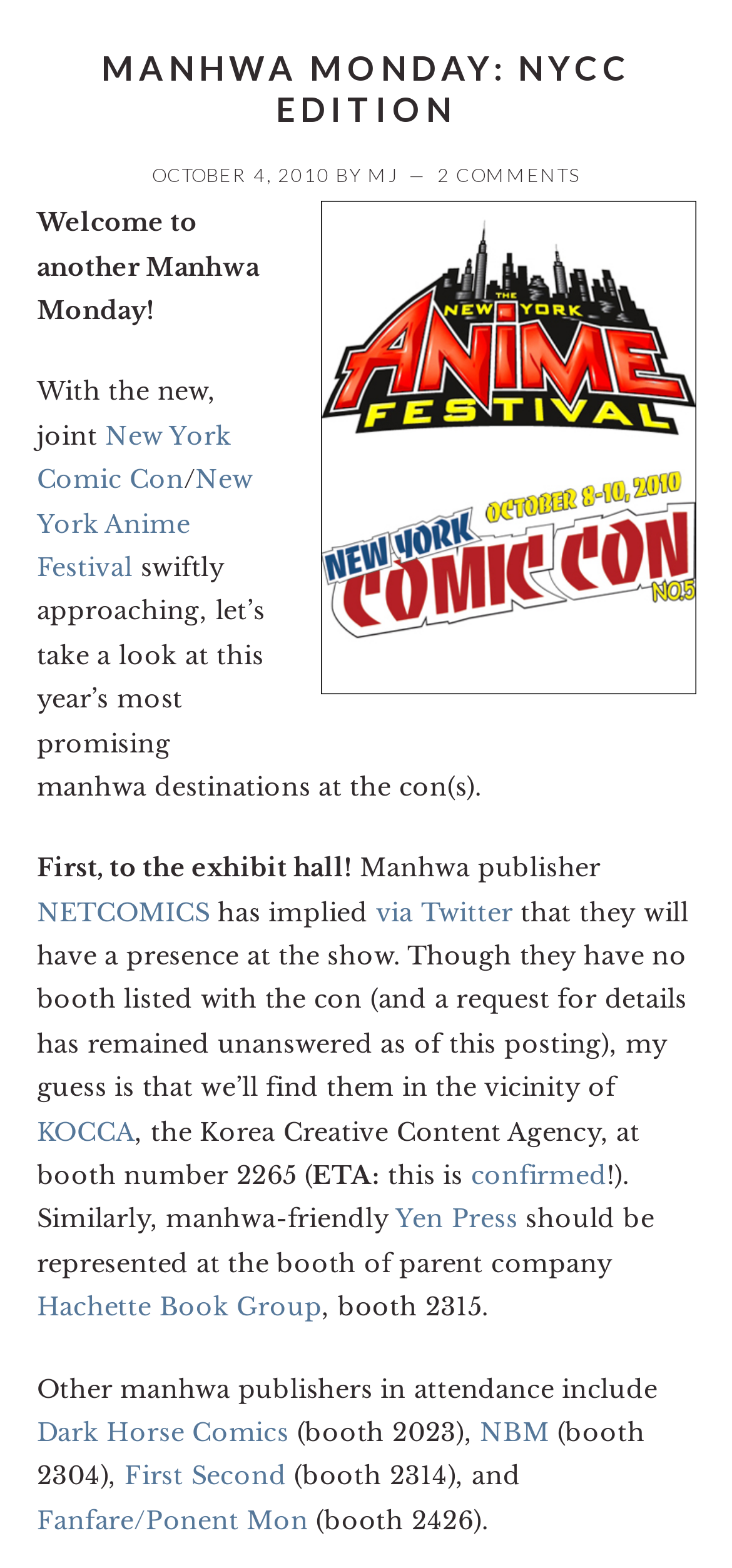Predict the bounding box for the UI component with the following description: "Hachette Book Group".

[0.05, 0.824, 0.44, 0.844]